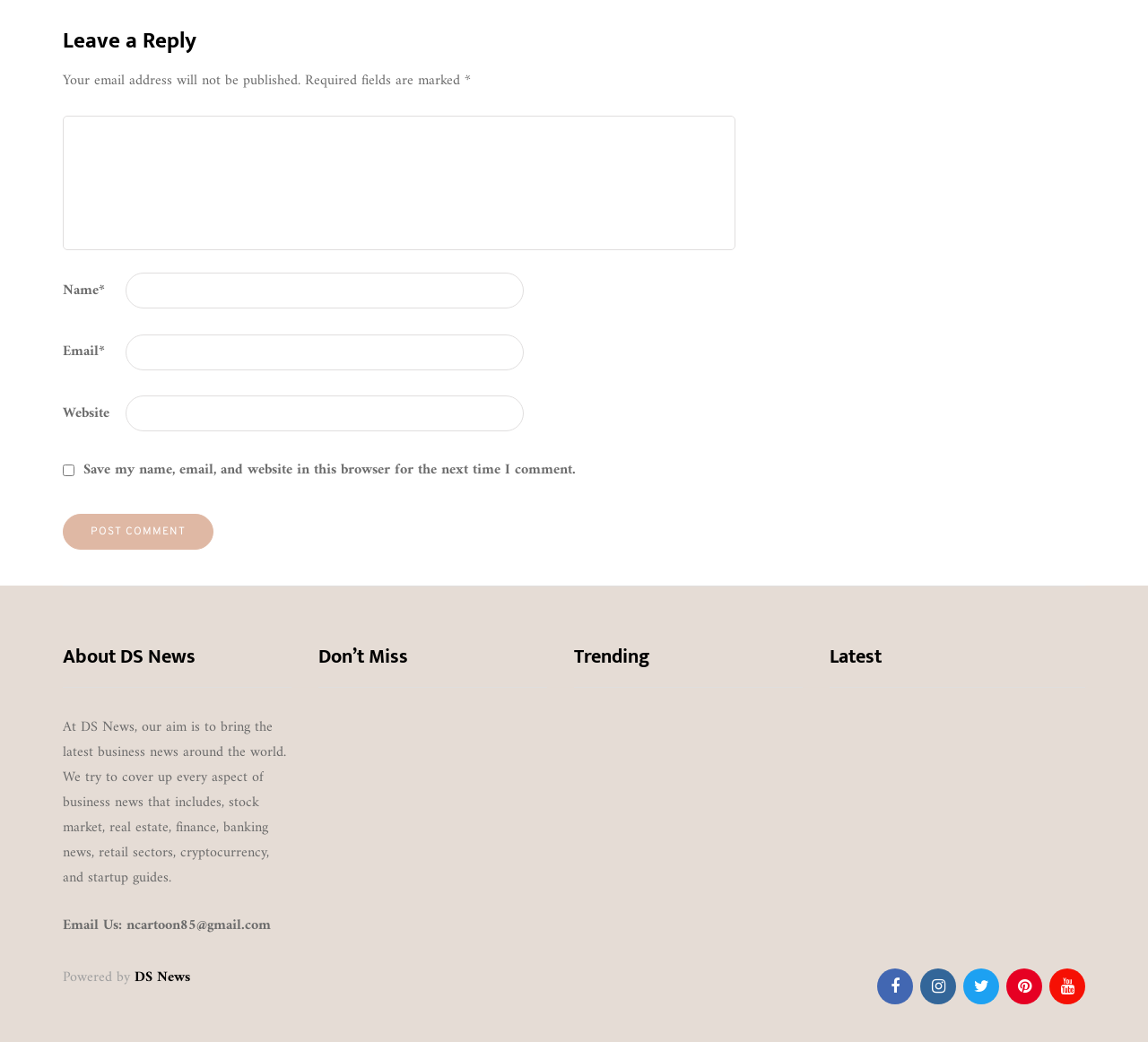Please identify the bounding box coordinates of the clickable element to fulfill the following instruction: "Read about 'Unveiling the Power of Benoquin Cream in Vitiligo Treatment'". The coordinates should be four float numbers between 0 and 1, i.e., [left, top, right, bottom].

[0.277, 0.797, 0.477, 0.875]